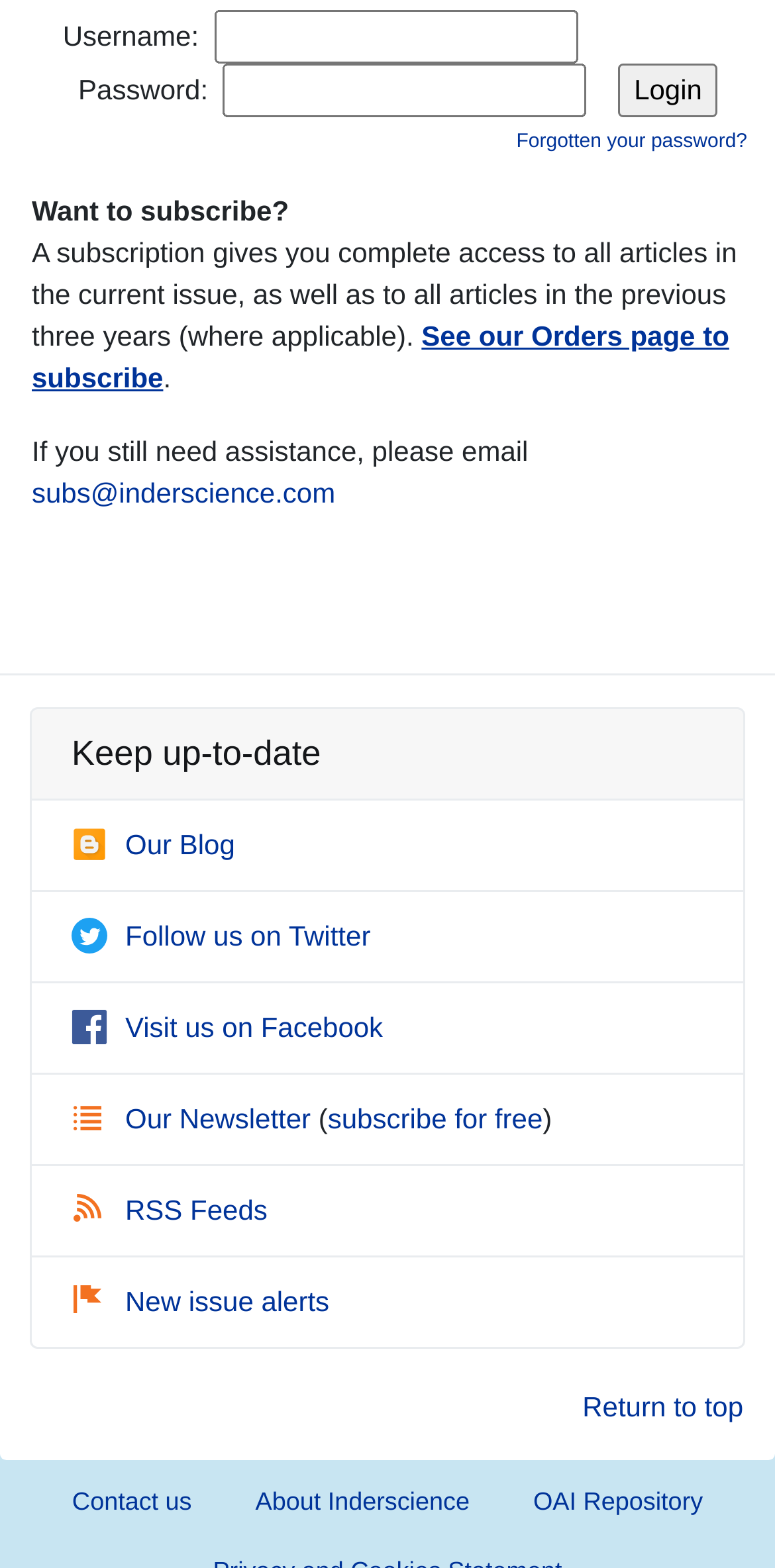Provide a brief response to the question below using one word or phrase:
What can be done on the Orders page?

Subscribe